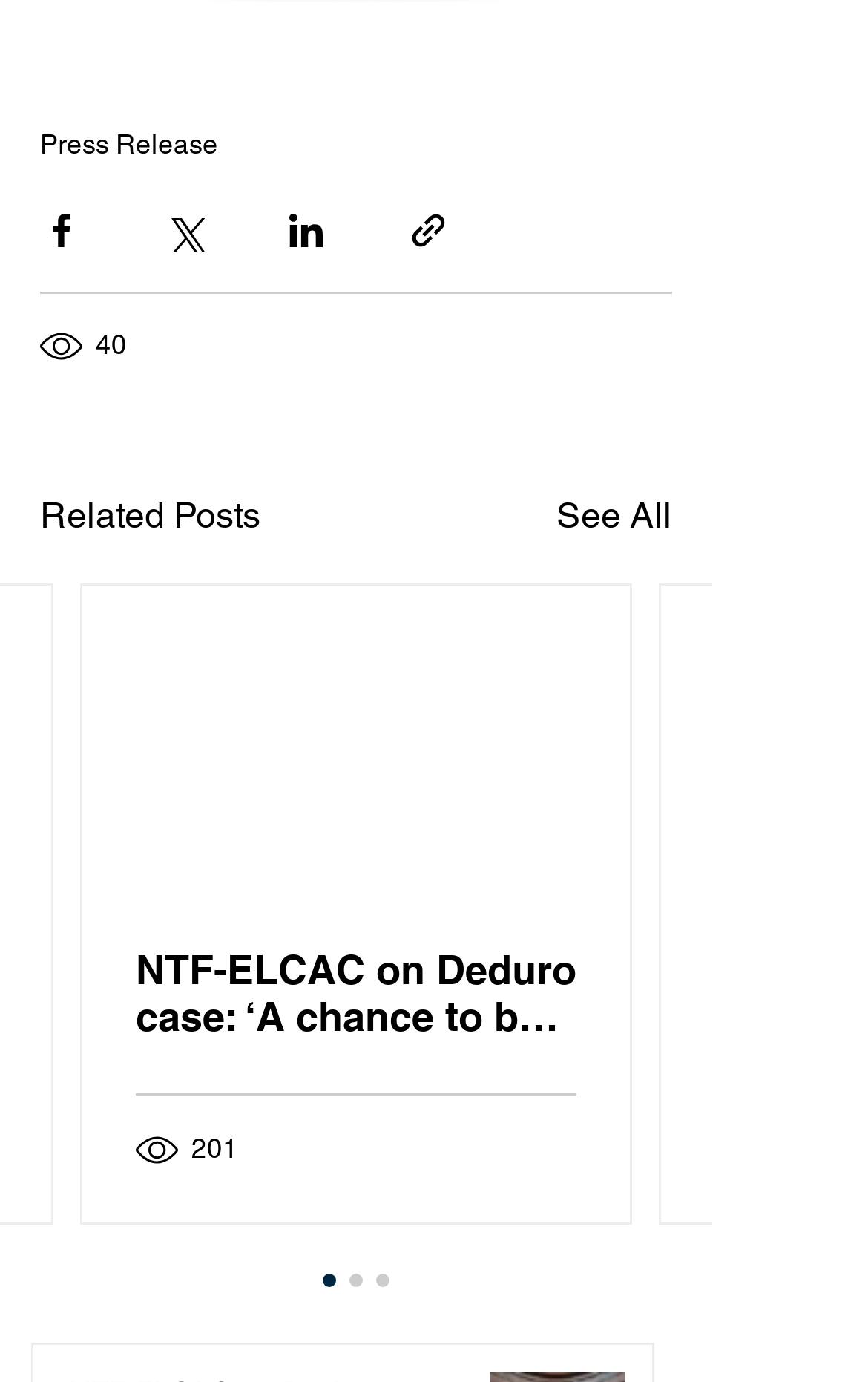Identify the coordinates of the bounding box for the element described below: "See All". Return the coordinates as four float numbers between 0 and 1: [left, top, right, bottom].

[0.641, 0.354, 0.774, 0.393]